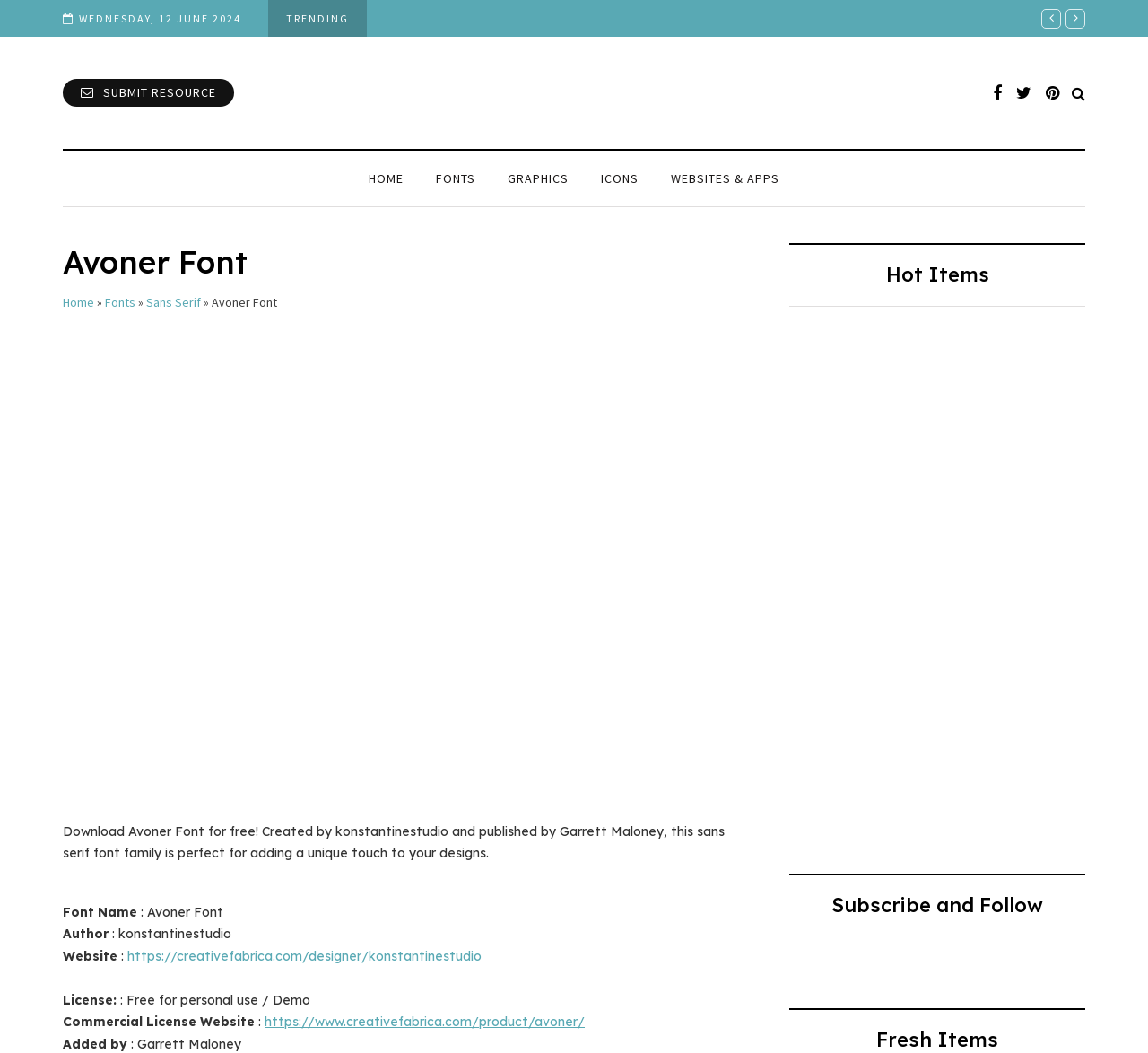Please determine the bounding box coordinates of the area that needs to be clicked to complete this task: 'Visit konstantinestudio's website'. The coordinates must be four float numbers between 0 and 1, formatted as [left, top, right, bottom].

[0.111, 0.9, 0.42, 0.915]